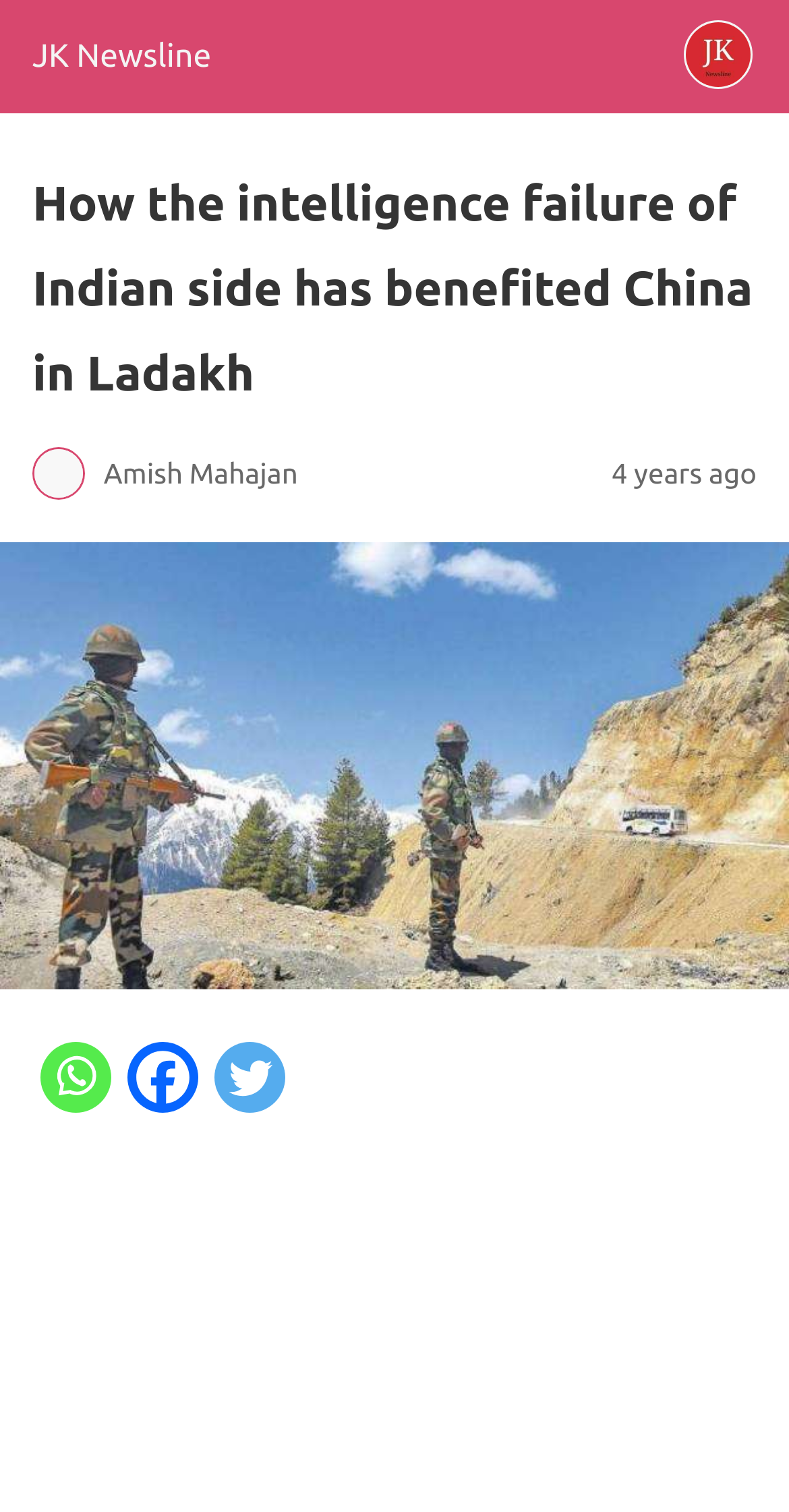Who is the author of the article?
Using the information from the image, provide a comprehensive answer to the question.

I found the answer by examining the image element with the description 'Amish Mahajan', which is likely the author's profile picture, and is placed near the article title and timestamp.